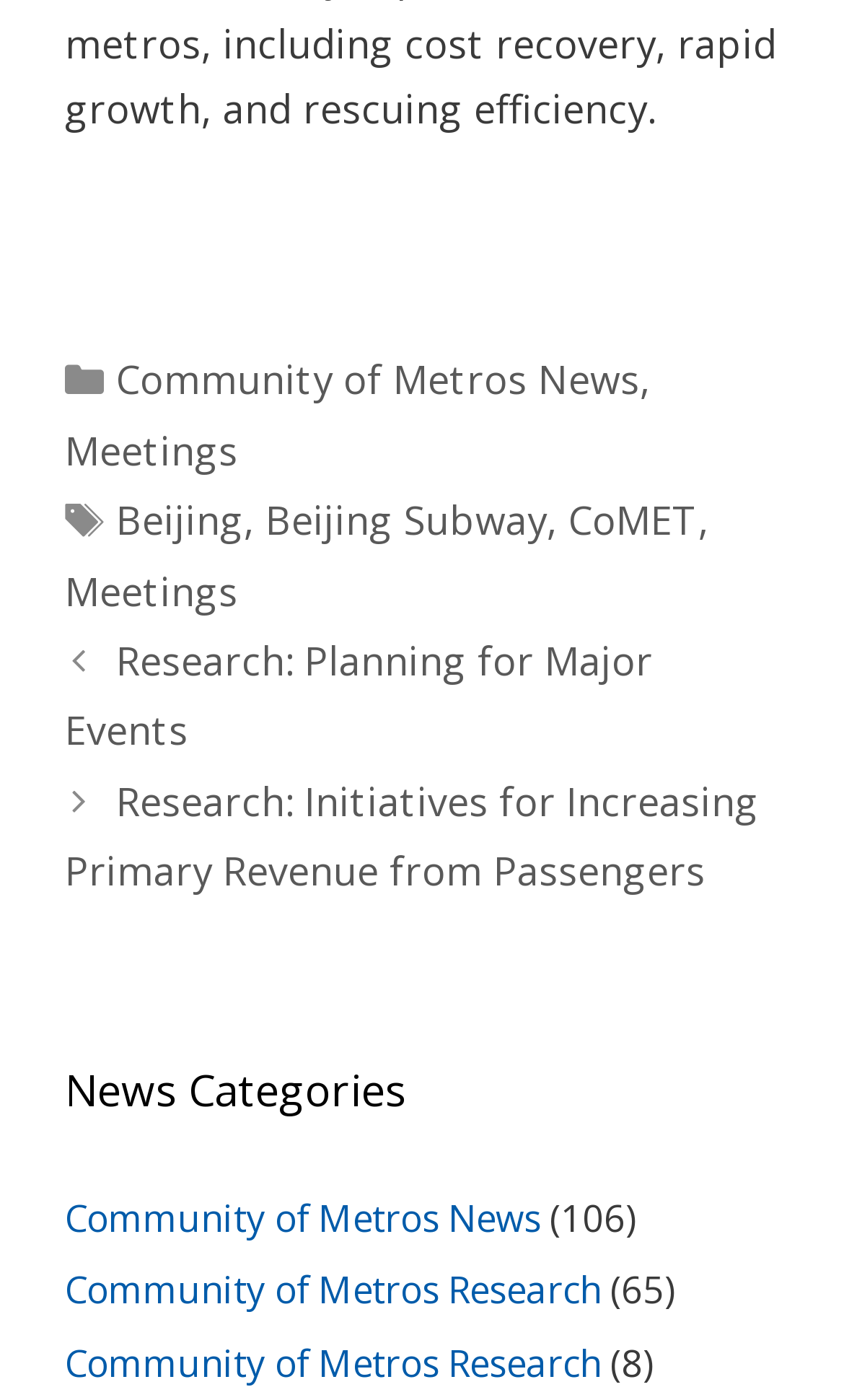Please find the bounding box coordinates of the clickable region needed to complete the following instruction: "Go to Meetings". The bounding box coordinates must consist of four float numbers between 0 and 1, i.e., [left, top, right, bottom].

[0.077, 0.303, 0.282, 0.34]